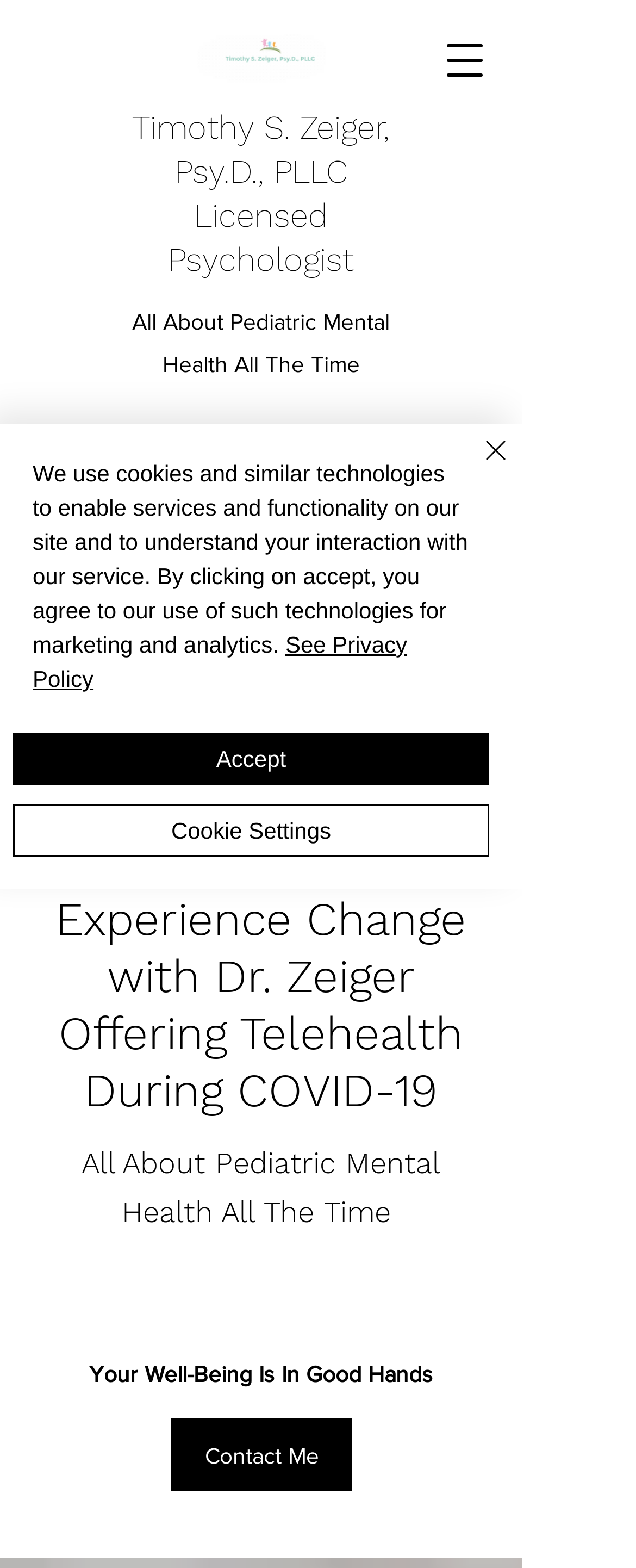What is the profession of Timothy S. Zeiger?
Using the image, provide a concise answer in one word or a short phrase.

Licensed Psychologist